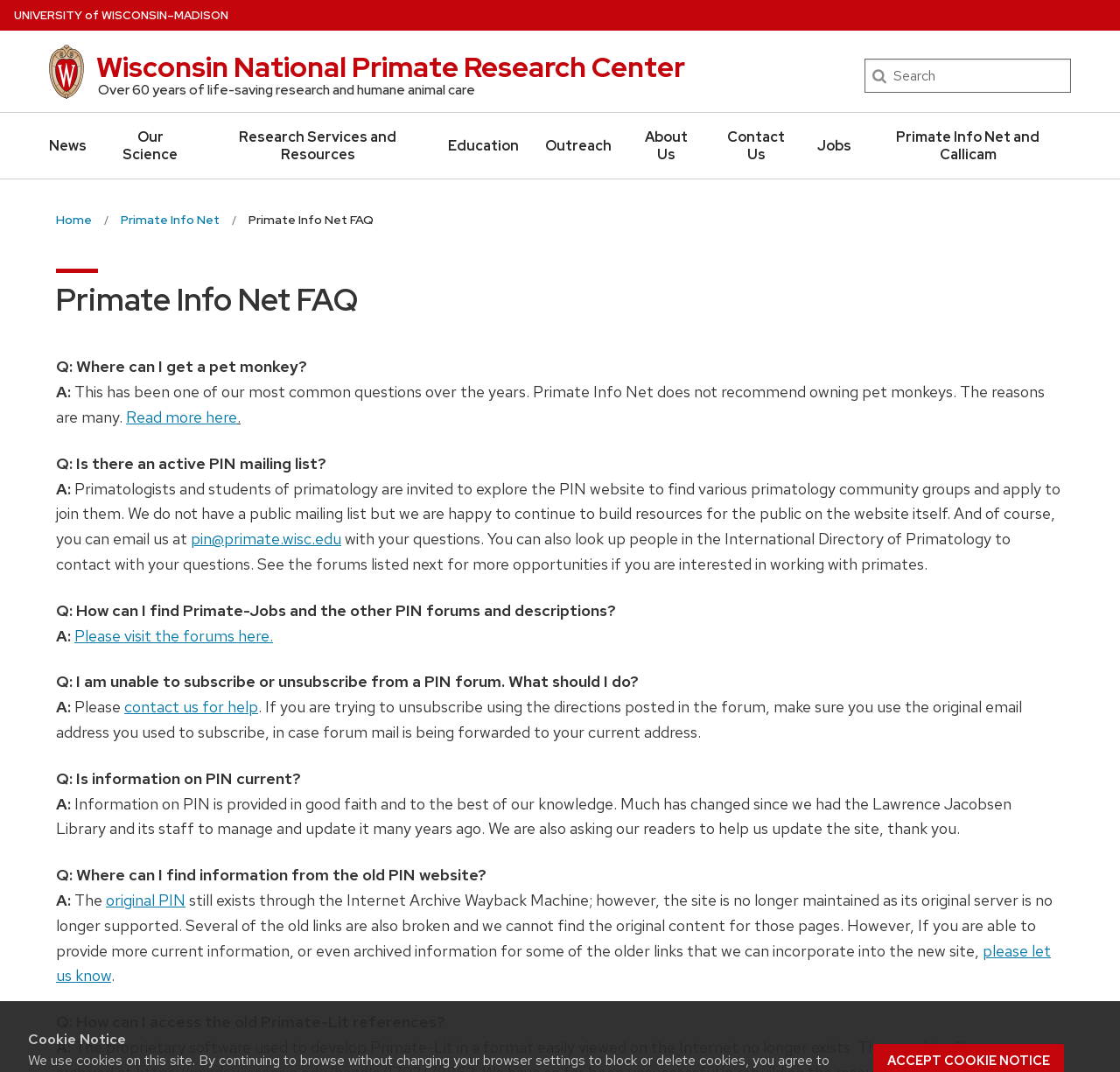Identify the bounding box coordinates of the section to be clicked to complete the task described by the following instruction: "Go to University of Wisconsin Madison home page". The coordinates should be four float numbers between 0 and 1, formatted as [left, top, right, bottom].

[0.012, 0.0, 0.204, 0.029]